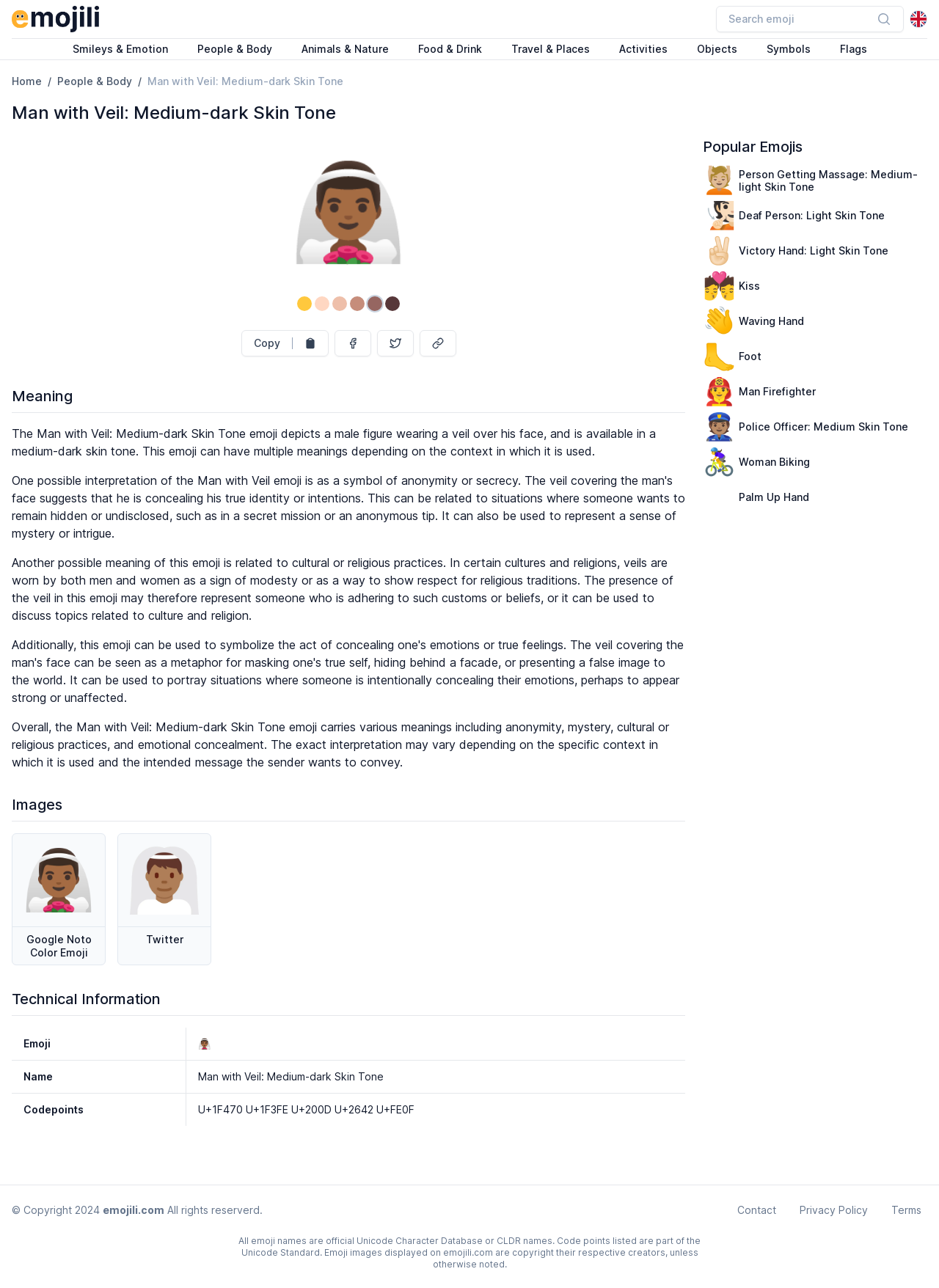Please determine the bounding box coordinates of the element to click in order to execute the following instruction: "Share to Facebook". The coordinates should be four float numbers between 0 and 1, specified as [left, top, right, bottom].

[0.356, 0.256, 0.395, 0.277]